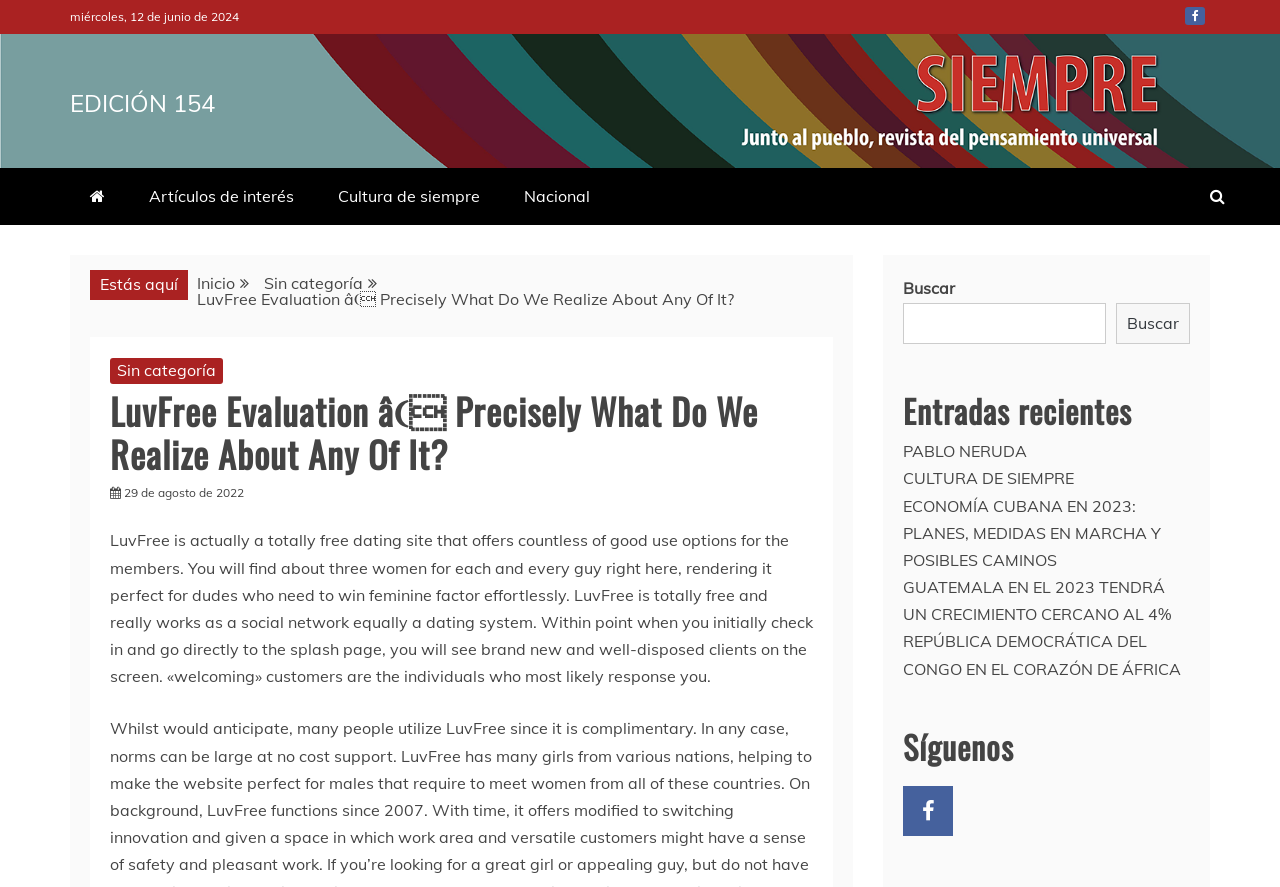Locate the bounding box coordinates of the area you need to click to fulfill this instruction: 'Go to Facebook page'. The coordinates must be in the form of four float numbers ranging from 0 to 1: [left, top, right, bottom].

[0.926, 0.008, 0.941, 0.028]